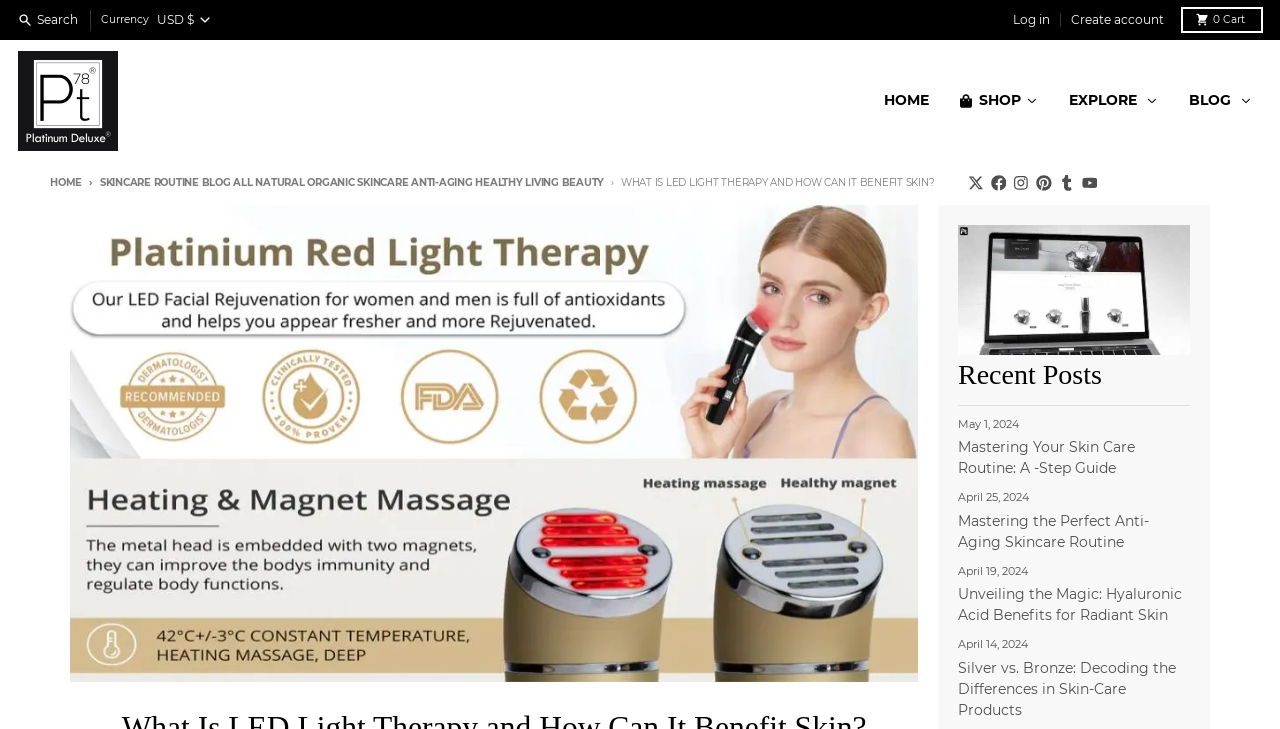Determine the bounding box coordinates of the clickable element to achieve the following action: 'Search for a product'. Provide the coordinates as four float values between 0 and 1, formatted as [left, top, right, bottom].

[0.209, 0.112, 0.791, 0.167]